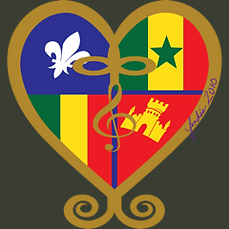What is intertwined with a stylized castle at the center of the logo?
Craft a detailed and extensive response to the question.

The caption describes the logo's center as featuring a treble clef intertwined with a stylized castle, symbolizing the blend of music and culture that OperaCréole embodies, highlighting the organization's focus on music and cultural heritage.